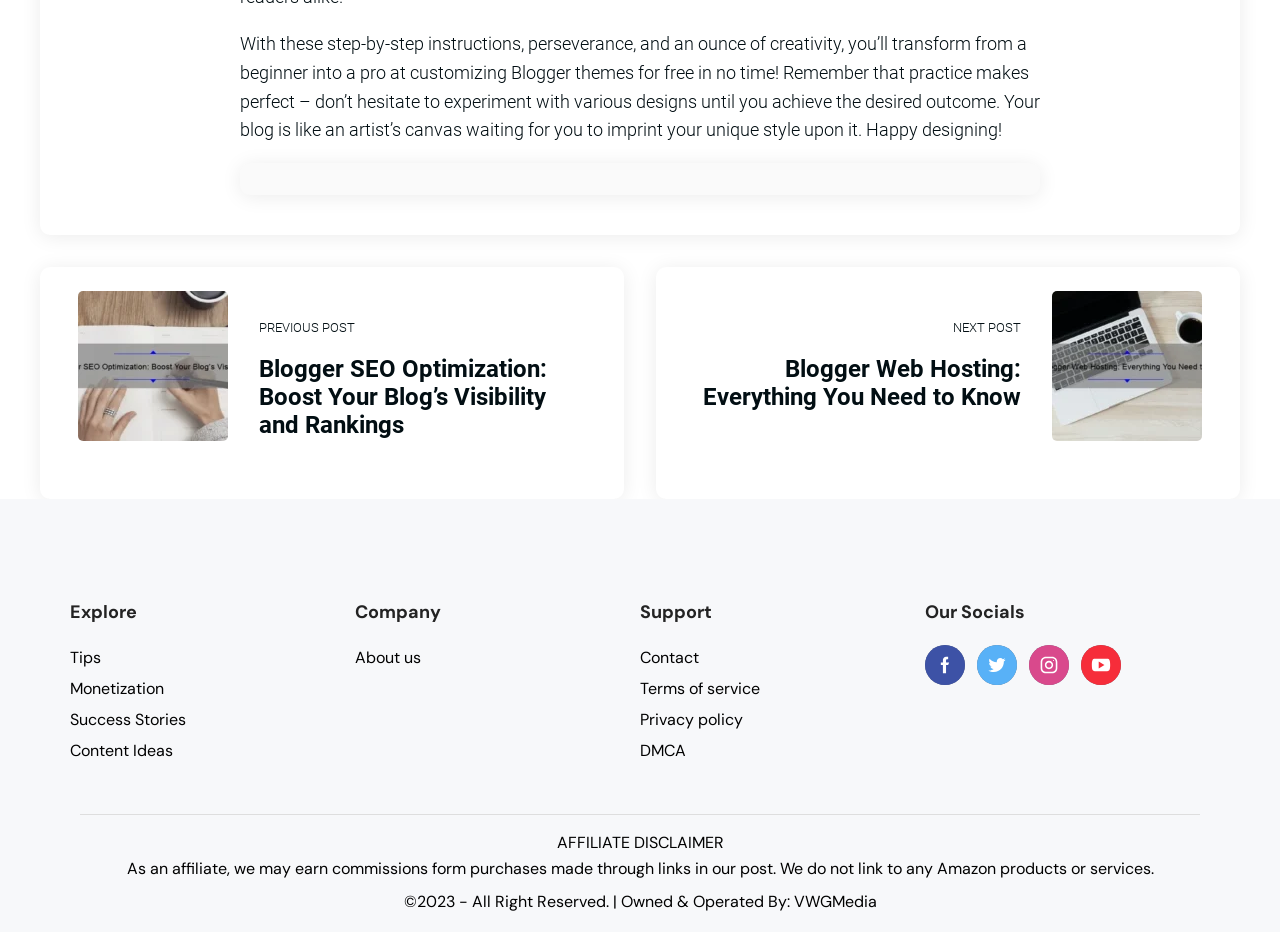Provide a brief response to the question below using one word or phrase:
What are the categories under 'Explore'?

Tips, Monetization, Success Stories, Content Ideas